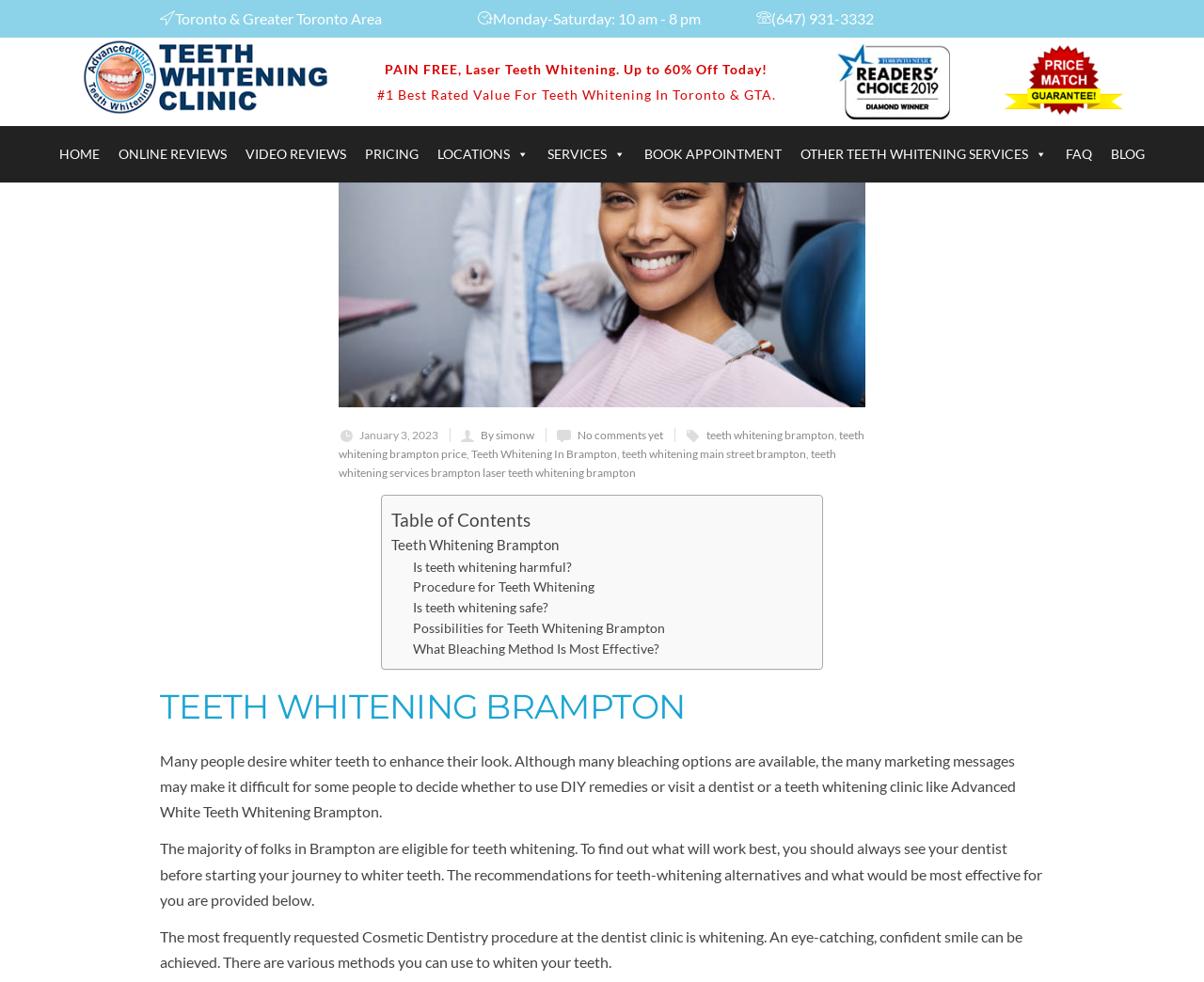What is the phone number of the clinic? Based on the image, give a response in one word or a short phrase.

(647) 931-3332